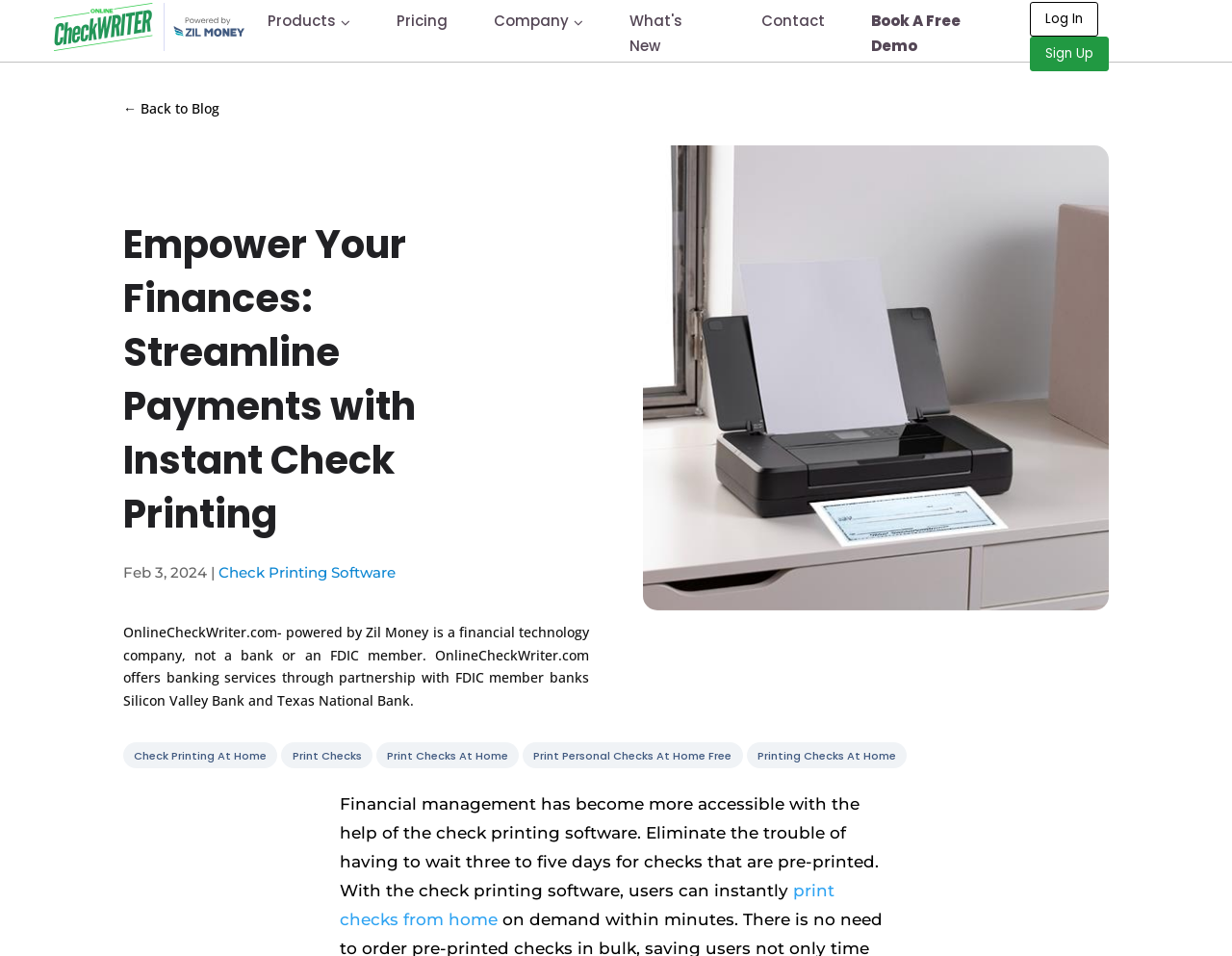Extract the main title from the webpage and generate its text.

Empower Your Finances: Streamline Payments with Instant Check Printing